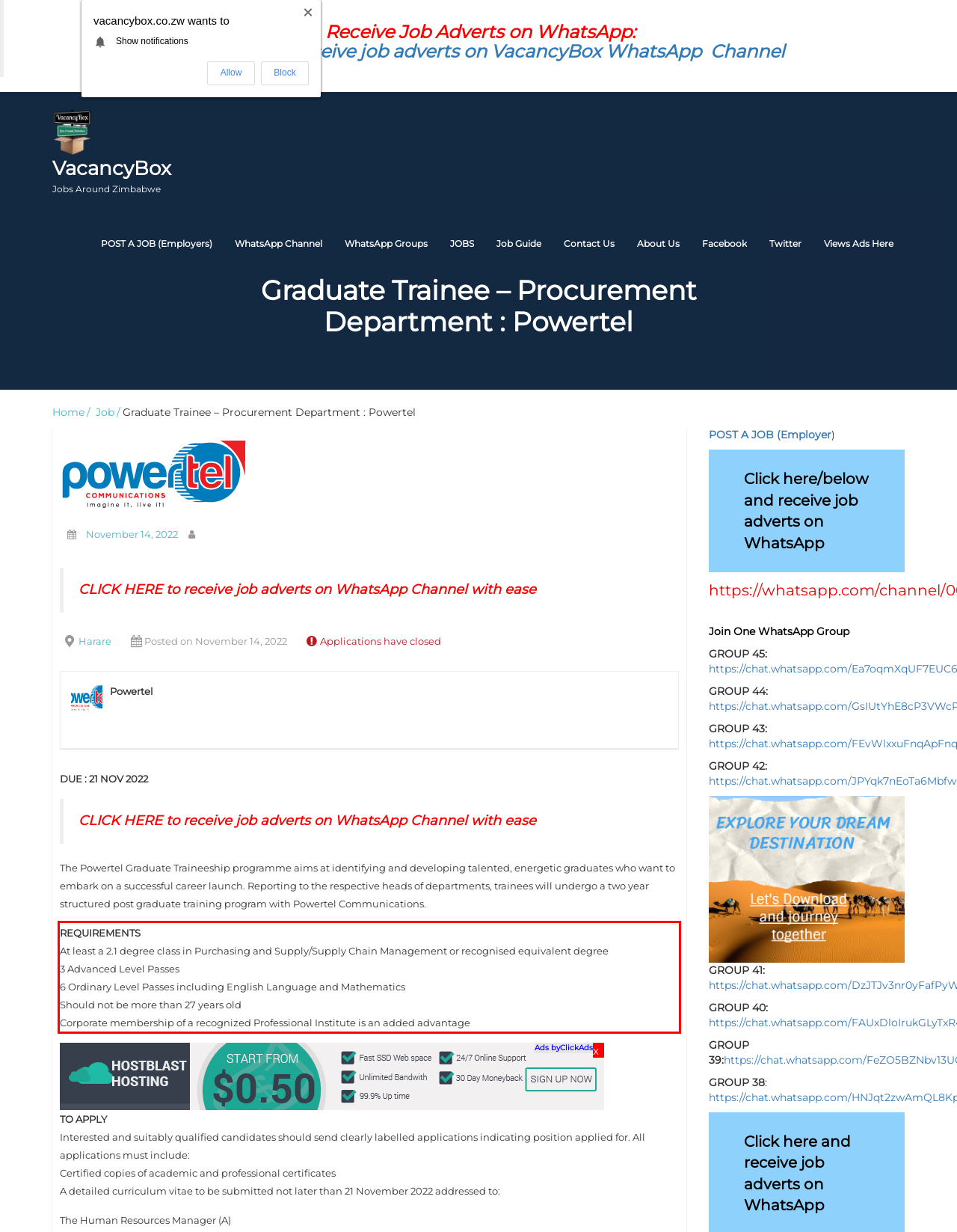Given the screenshot of a webpage, identify the red rectangle bounding box and recognize the text content inside it, generating the extracted text.

REQUIREMENTS At least a 2.1 degree class in Purchasing and Supply/Supply Chain Management or recognised equivalent degree 3 Advanced Level Passes 6 Ordinary Level Passes including English Language and Mathematics Should not be more than 27 years old Corporate membership of a recognized Professional Institute is an added advantage